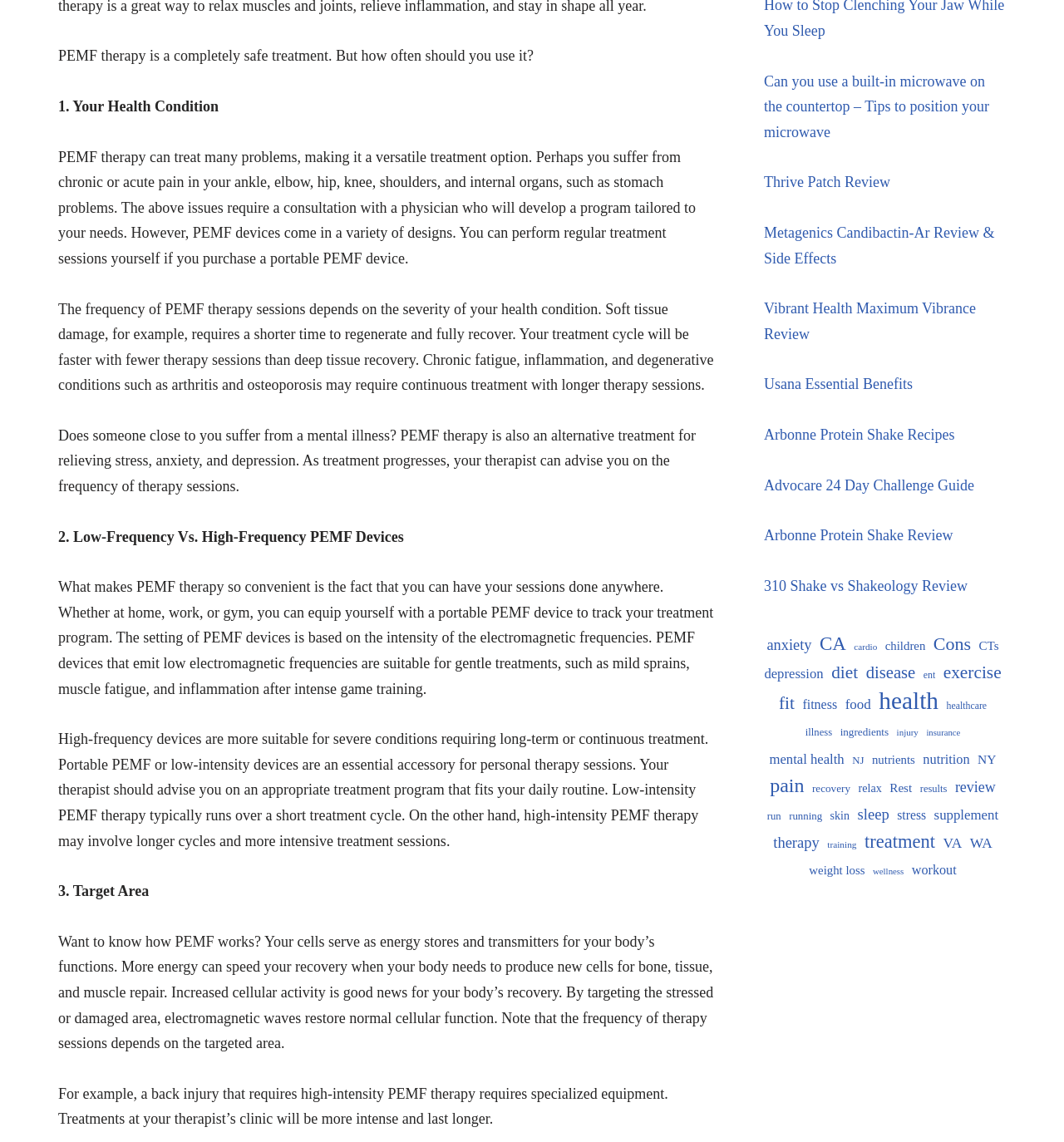Find the UI element described as: "Thrive Patch Review" and predict its bounding box coordinates. Ensure the coordinates are four float numbers between 0 and 1, [left, top, right, bottom].

[0.718, 0.152, 0.837, 0.167]